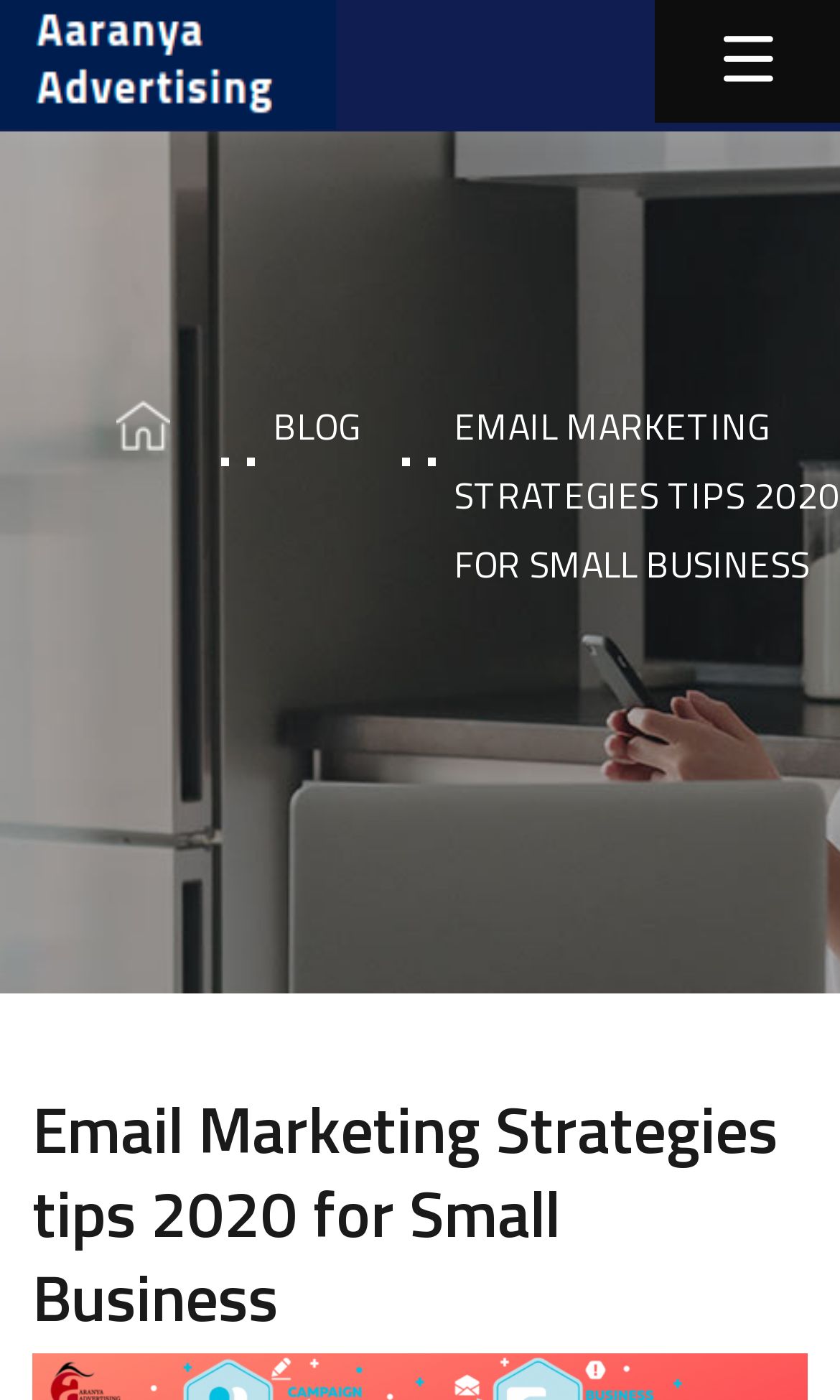Reply to the question with a single word or phrase:
What is the first menu item on the top navigation bar?

HOME